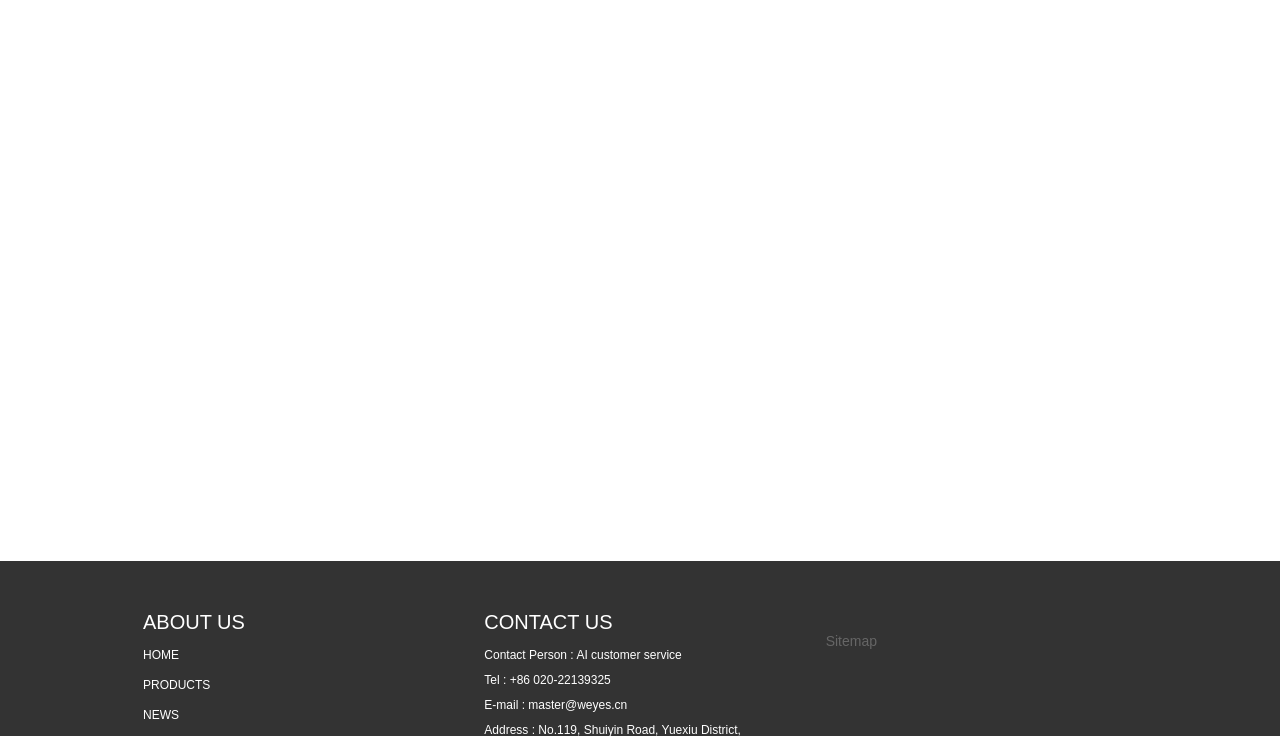Using the description: "master@weyes.cn", determine the UI element's bounding box coordinates. Ensure the coordinates are in the format of four float numbers between 0 and 1, i.e., [left, top, right, bottom].

[0.413, 0.948, 0.49, 0.968]